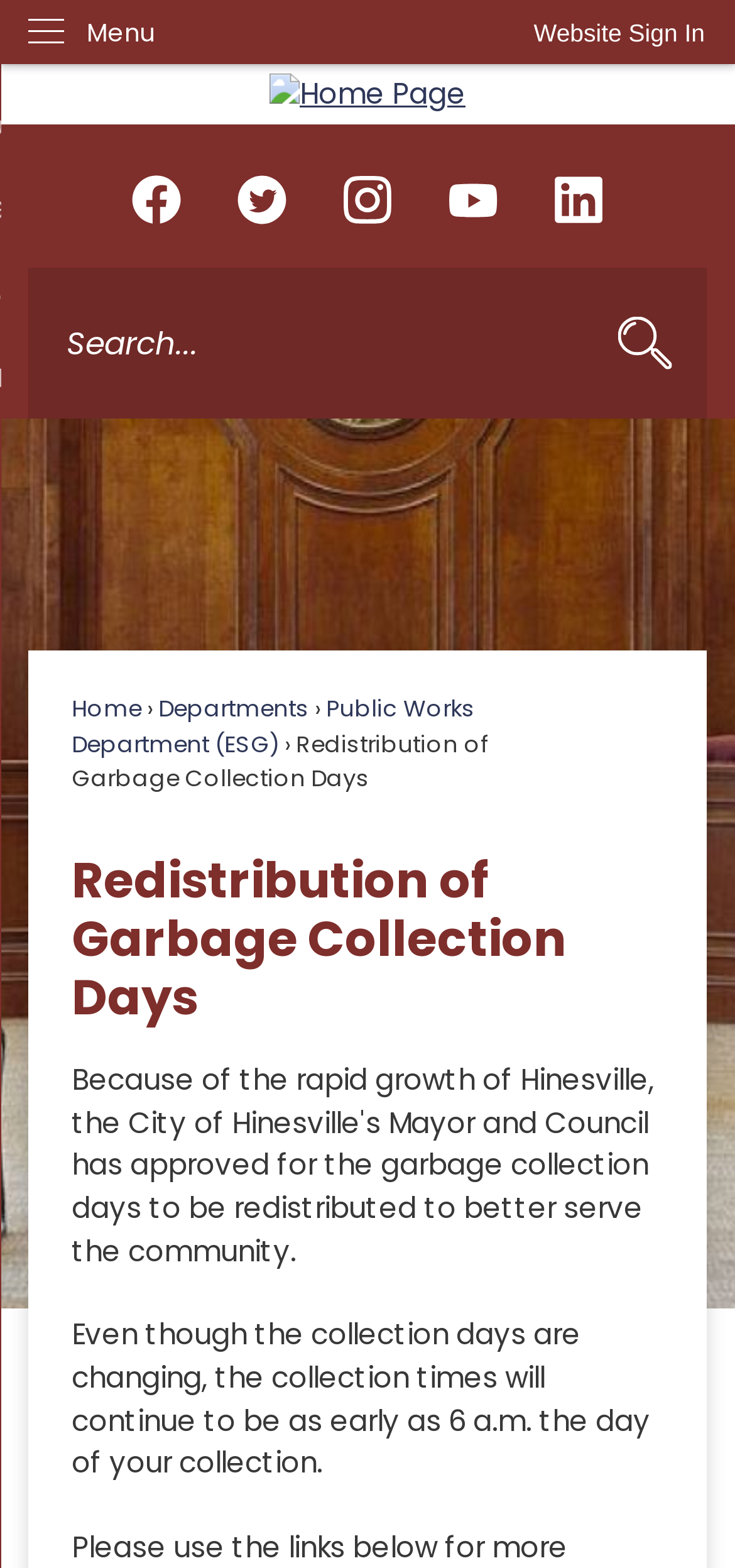Pinpoint the bounding box coordinates of the clickable element to carry out the following instruction: "Search for something on the site."

[0.039, 0.171, 0.961, 0.267]